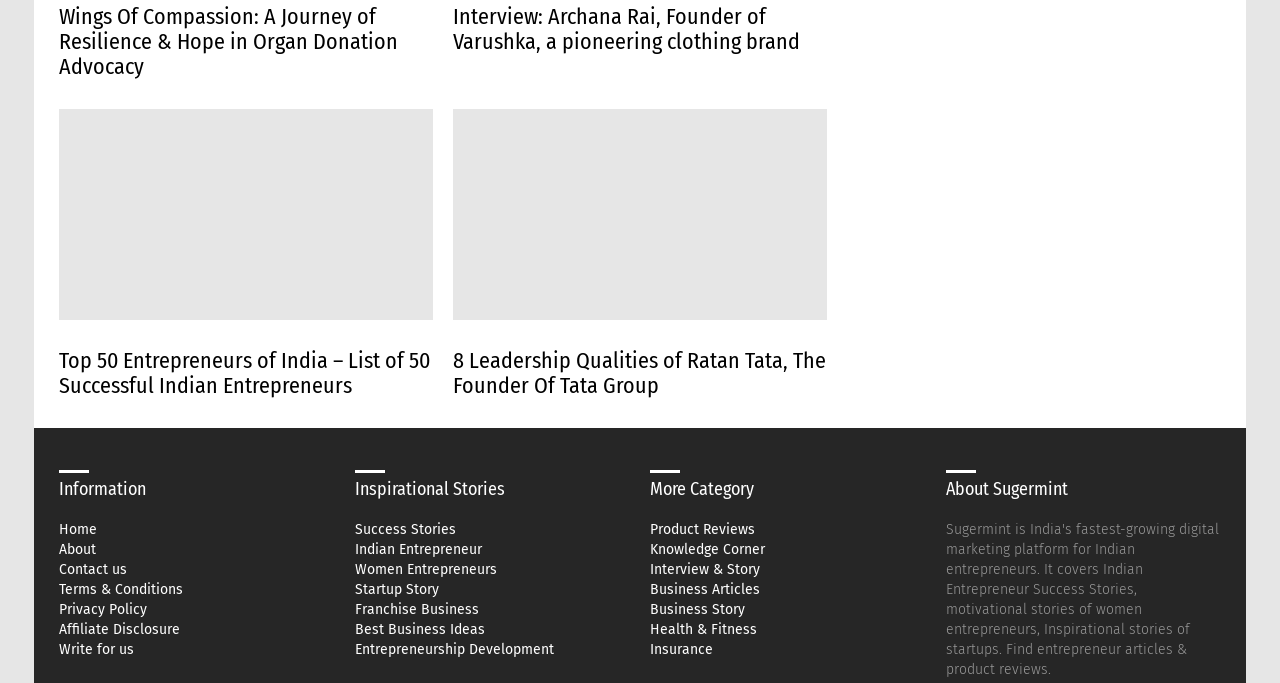What is the name of the founder of Tata Group?
Please give a well-detailed answer to the question.

I found the answer by looking at the second article, which has a heading element with the text '8 Leadership Qualities of Ratan Tata, The Founder Of Tata Group'. This indicates that Ratan Tata is the founder of Tata Group.